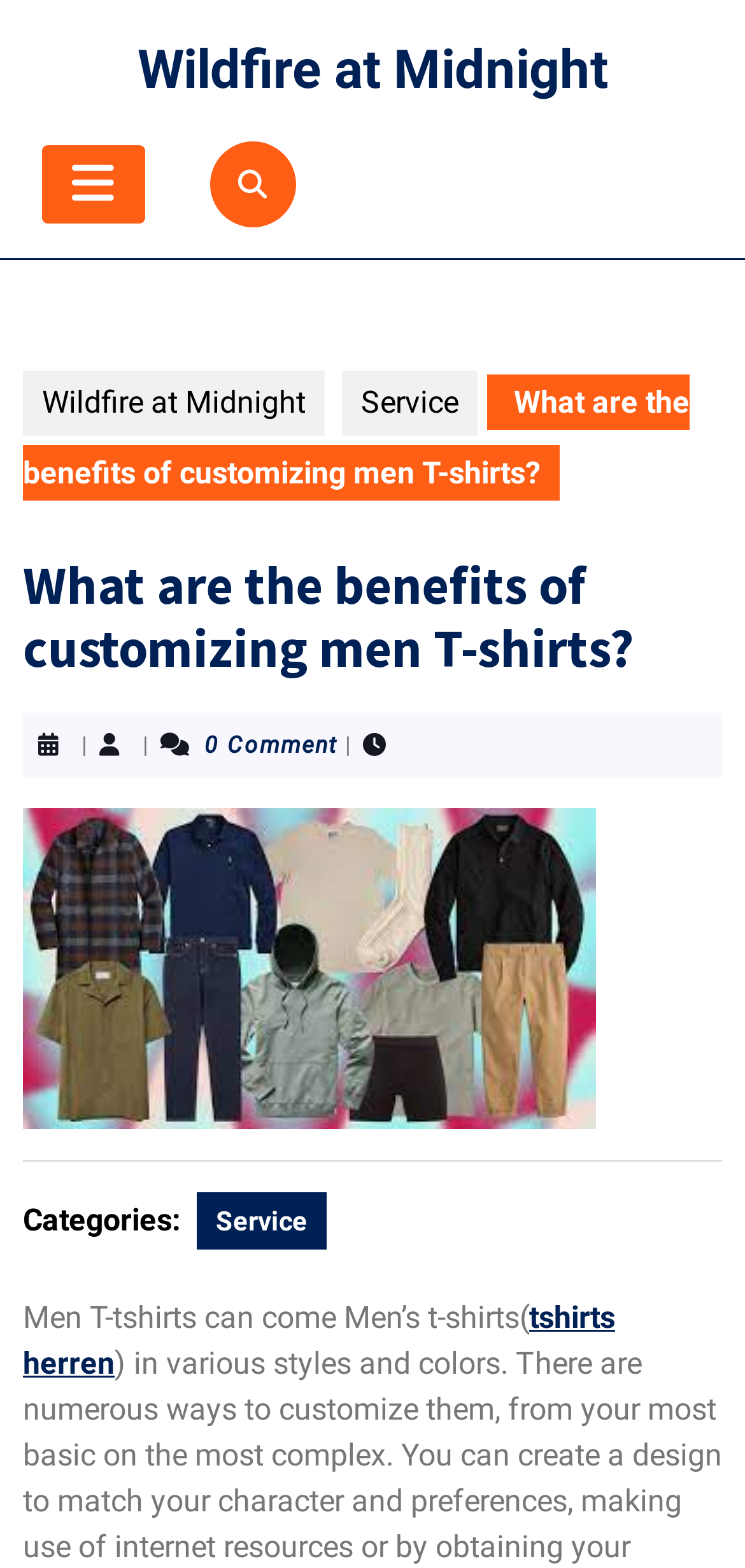Write a detailed summary of the webpage.

The webpage appears to be a blog post about the benefits of customizing men's T-shirts. At the top, there is a link to "Wildfire at Midnight" and an open button. Below this, there is a navigation menu with links to "Wildfire at Midnight" and "Service". 

The main content of the page is a heading that reads "What are the benefits of customizing men T-shirts?" followed by a separator line. Below this, there is a post thumbnail image. 

To the right of the image, there are three lines of text: "0 Comment", separated by vertical lines. Below the image, there is a category section with a link to "Service". 

The main article starts with the sentence "Men T-tshirts can come Men’s t-shirts" and includes a link to "tshirts herren". The article likely continues below this point, but the provided accessibility tree does not include the rest of the content.